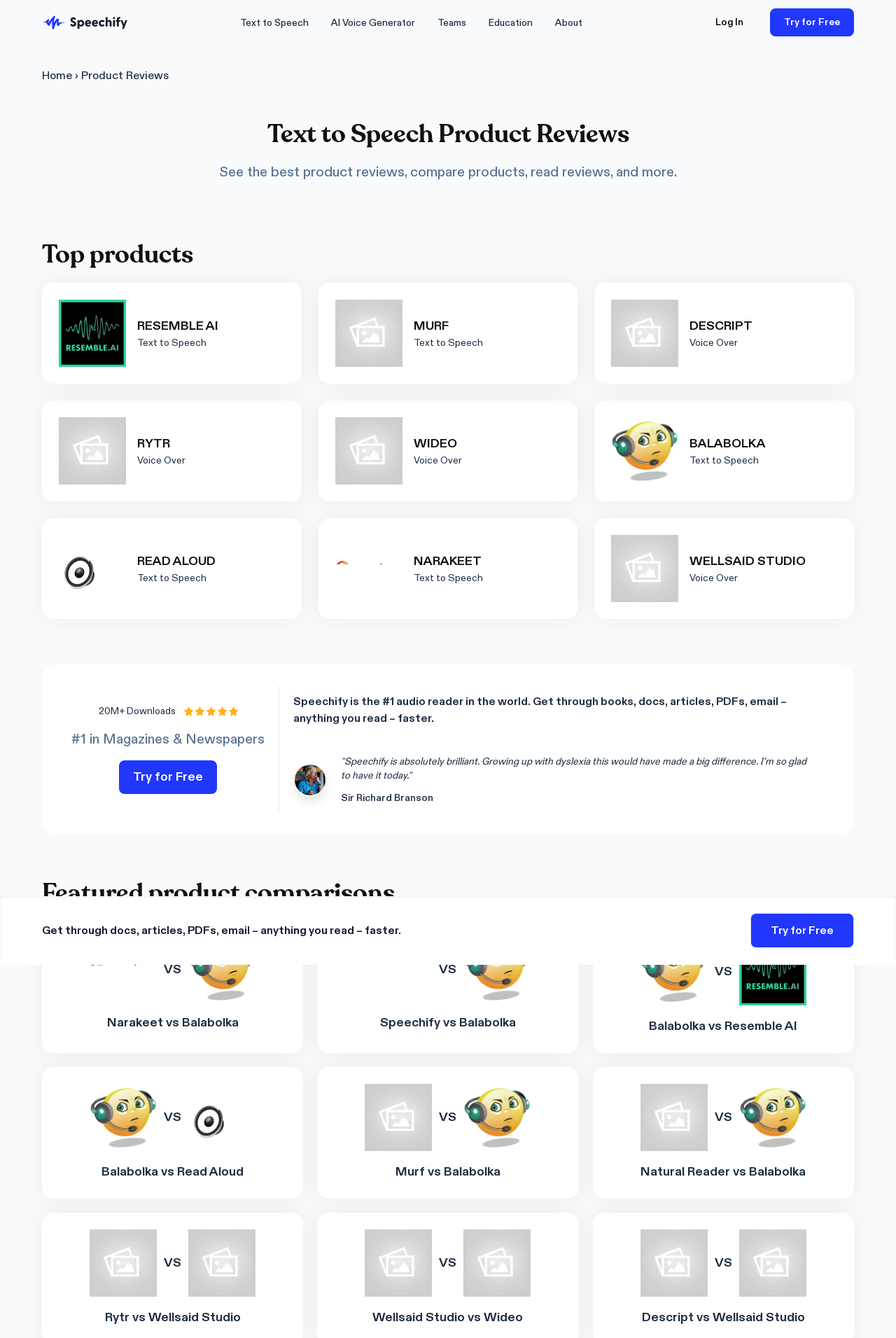Can you determine the bounding box coordinates of the area that needs to be clicked to fulfill the following instruction: "Read reviews of 'RESEMBLE AI'"?

[0.153, 0.237, 0.244, 0.251]